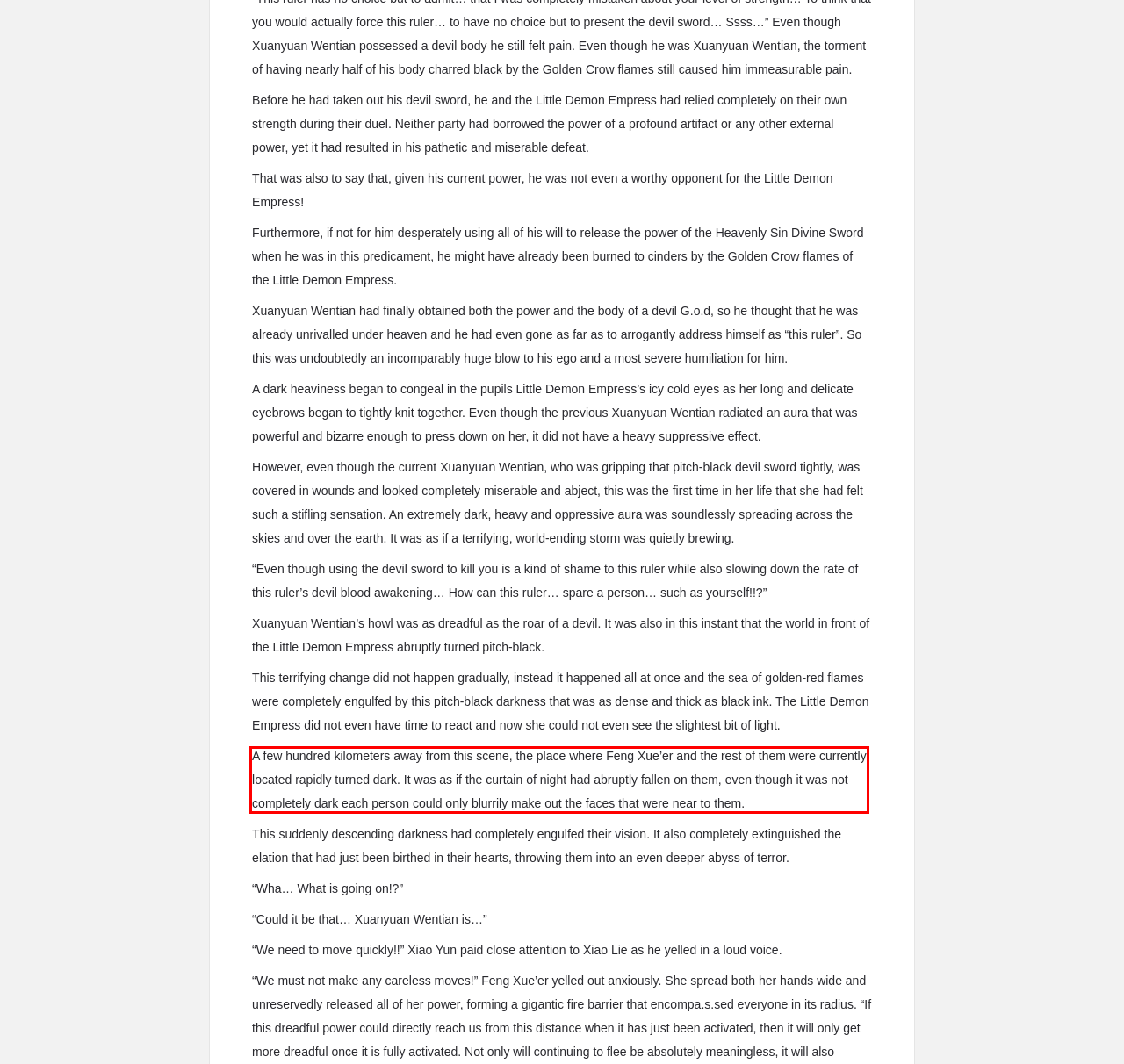Identify the red bounding box in the webpage screenshot and perform OCR to generate the text content enclosed.

A few hundred kilometers away from this scene, the place where Feng Xue’er and the rest of them were currently located rapidly turned dark. It was as if the curtain of night had abruptly fallen on them, even though it was not completely dark each person could only blurrily make out the faces that were near to them.